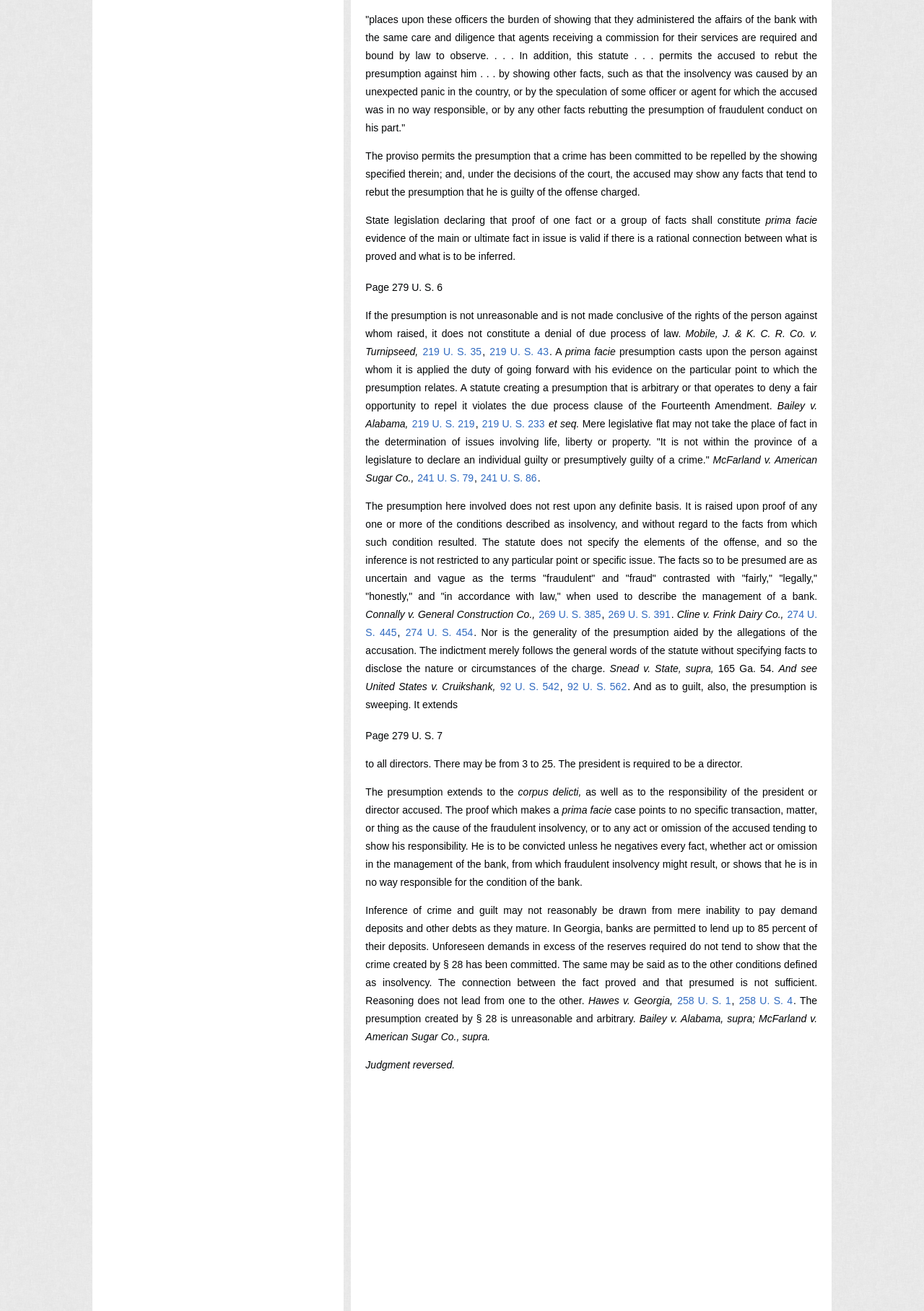Please specify the bounding box coordinates of the area that should be clicked to accomplish the following instruction: "Click the link '241 U. S. 79'". The coordinates should consist of four float numbers between 0 and 1, i.e., [left, top, right, bottom].

[0.451, 0.36, 0.513, 0.369]